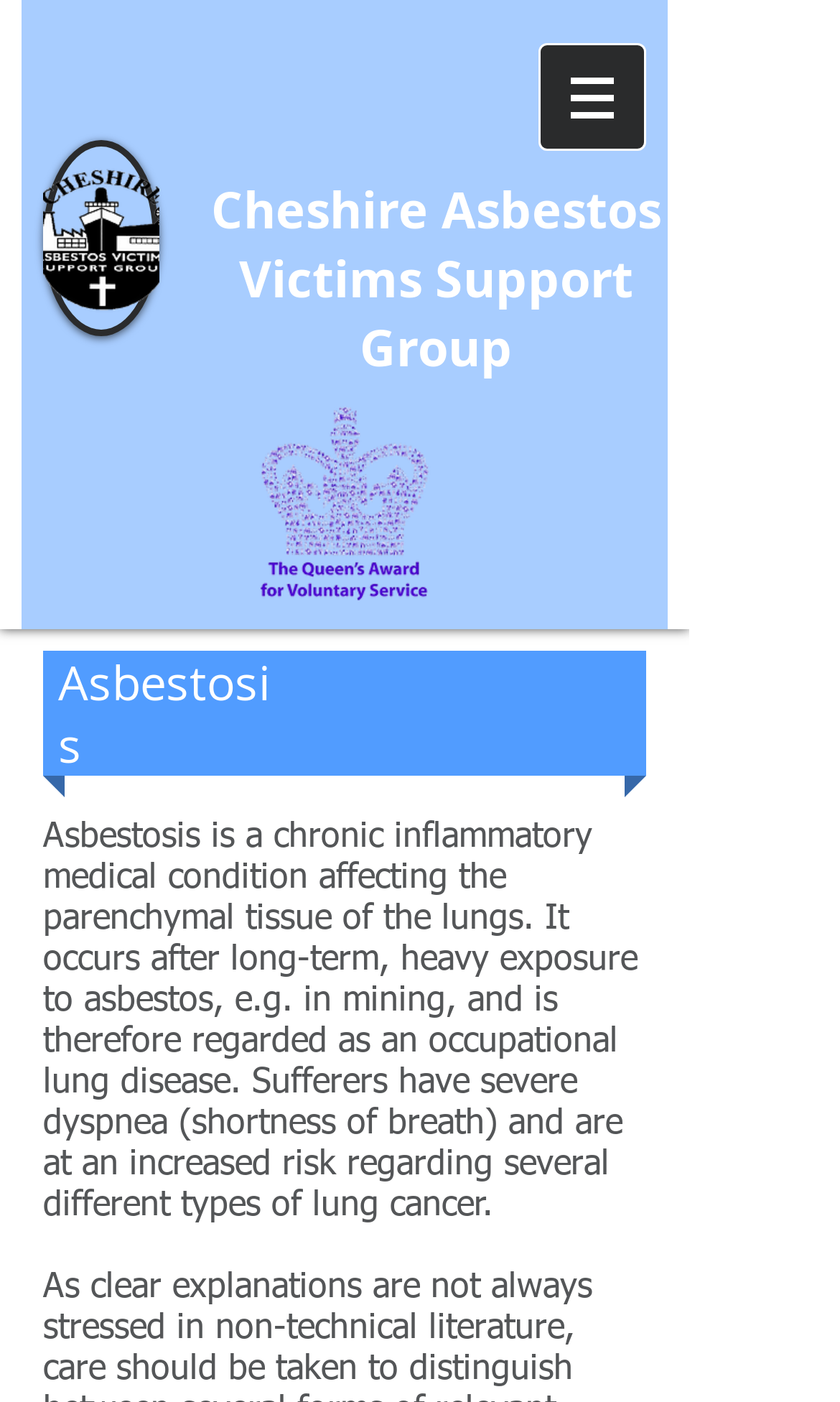Identify the bounding box of the UI element that matches this description: "Cheshire Asbestos Victims Support Group".

[0.251, 0.124, 0.787, 0.272]